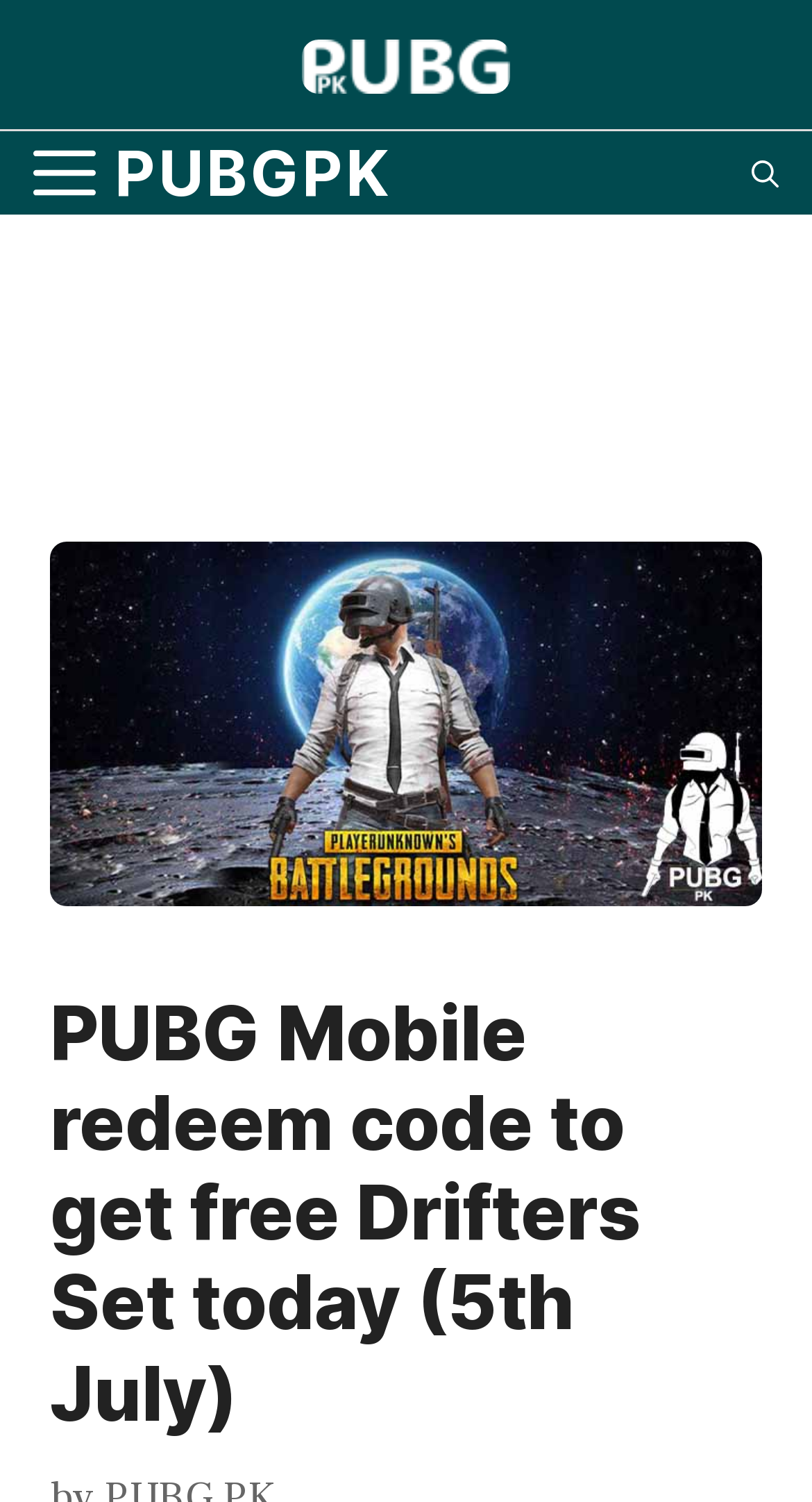Extract the text of the main heading from the webpage.

PUBG Mobile redeem code to get free Drifters Set today (5th July)